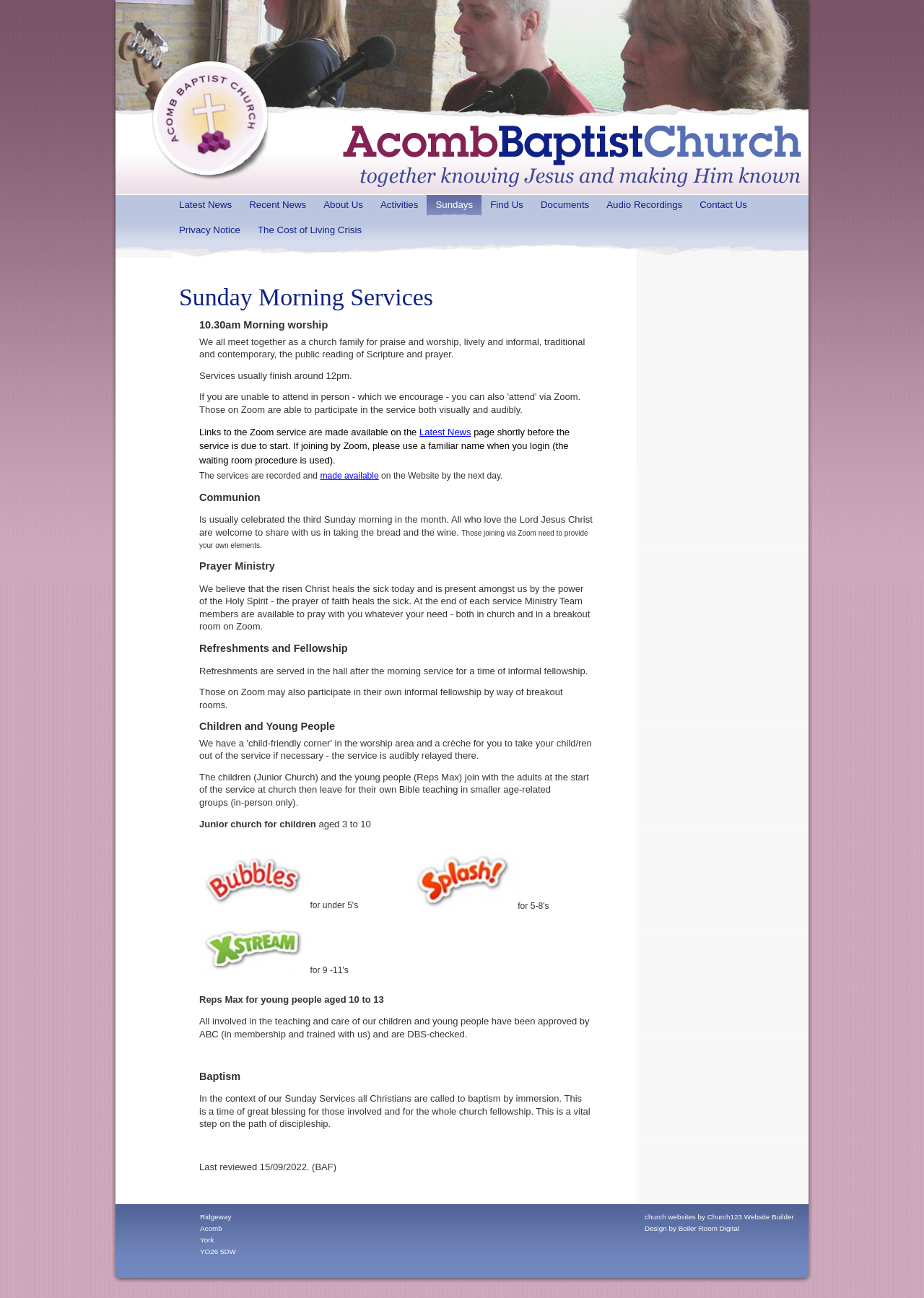What is the postcode of the church?
Based on the screenshot, provide your answer in one word or phrase.

YO26 5DW